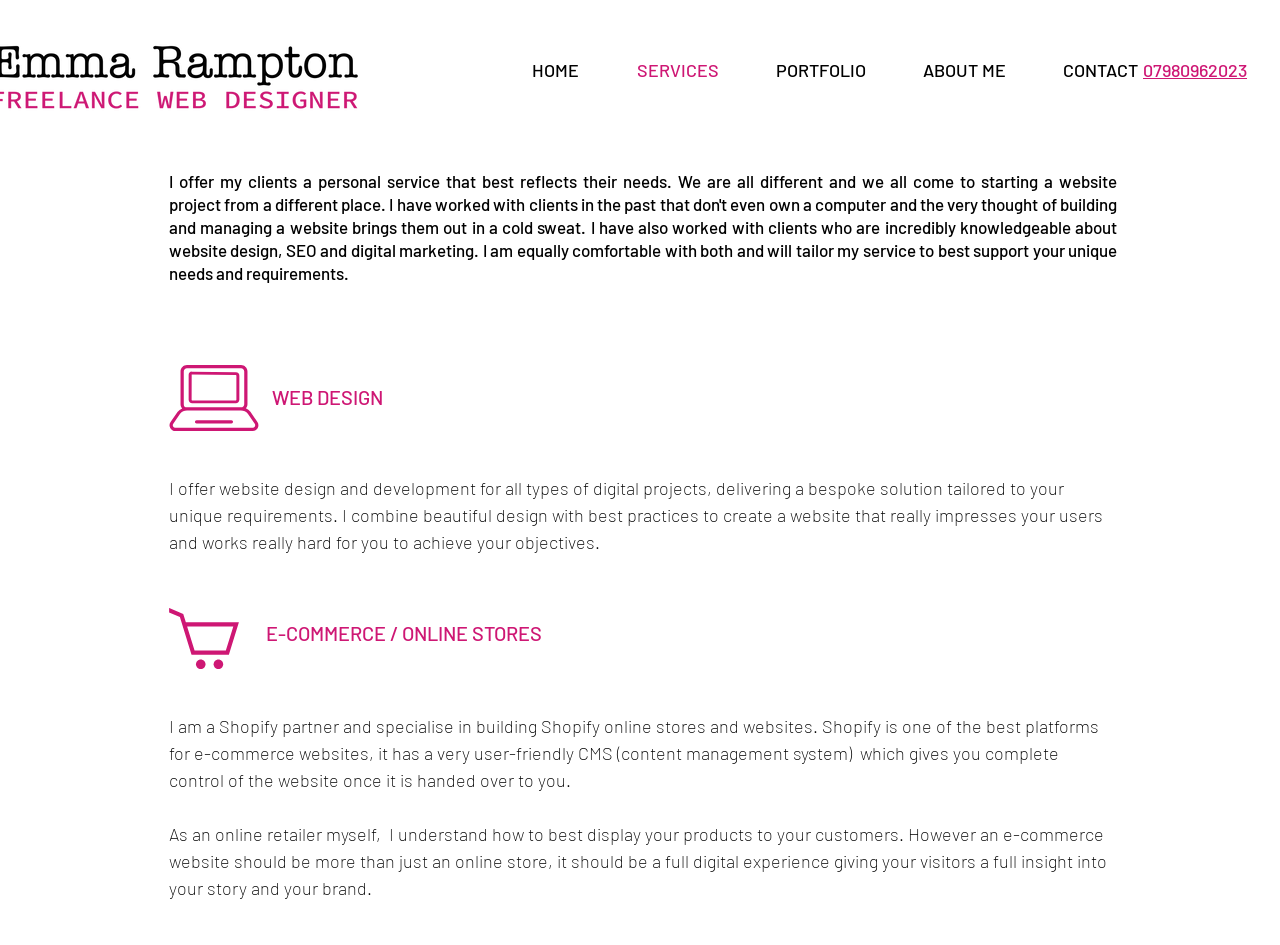Given the element description, predict the bounding box coordinates in the format (top-left x, top-left y, bottom-right x, bottom-right y). Make sure all values are between 0 and 1. Here is the element description: 07980962023

[0.893, 0.061, 0.974, 0.087]